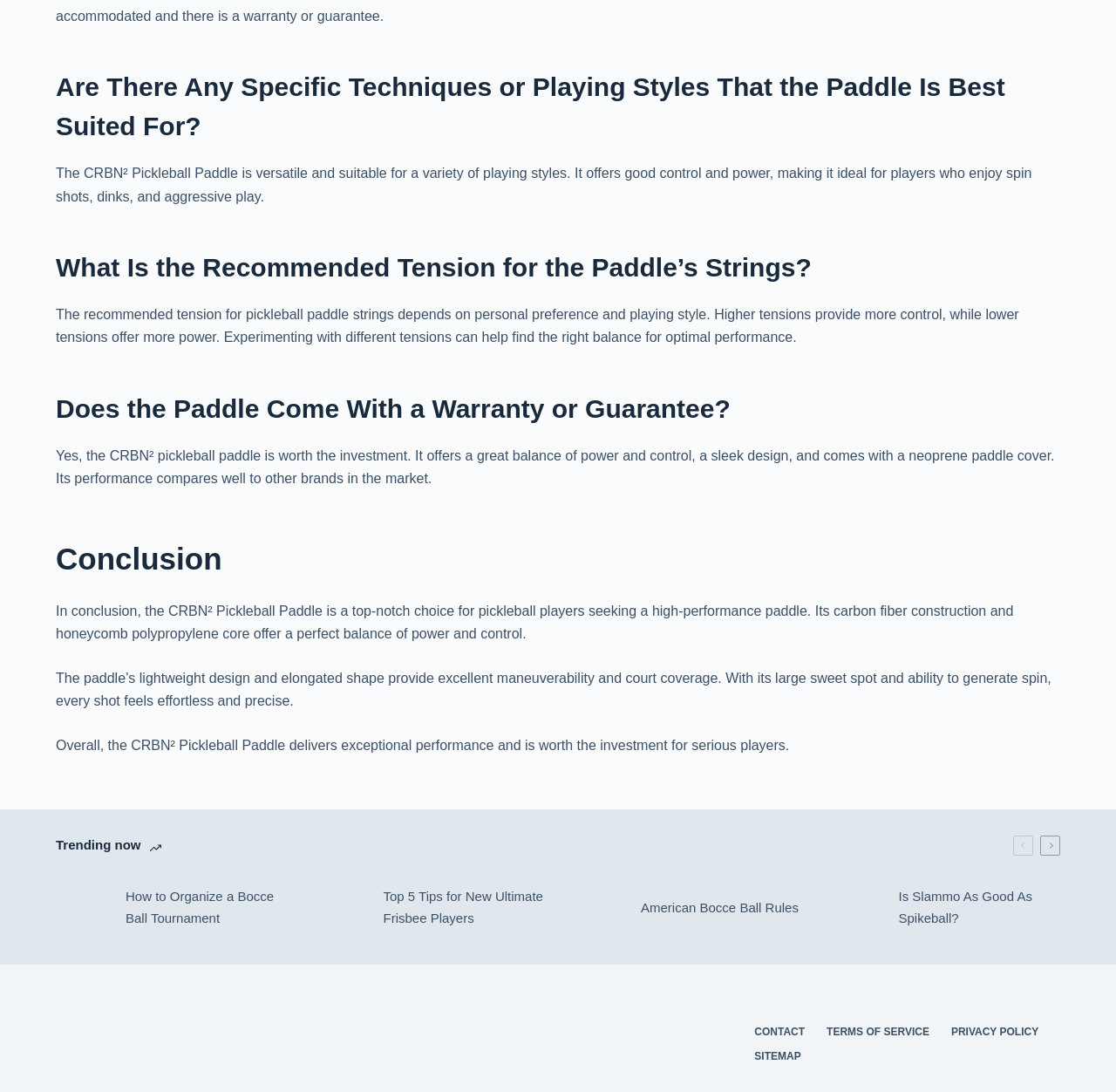What is the recommended tension for the paddle’s strings?
Provide a one-word or short-phrase answer based on the image.

Depends on personal preference